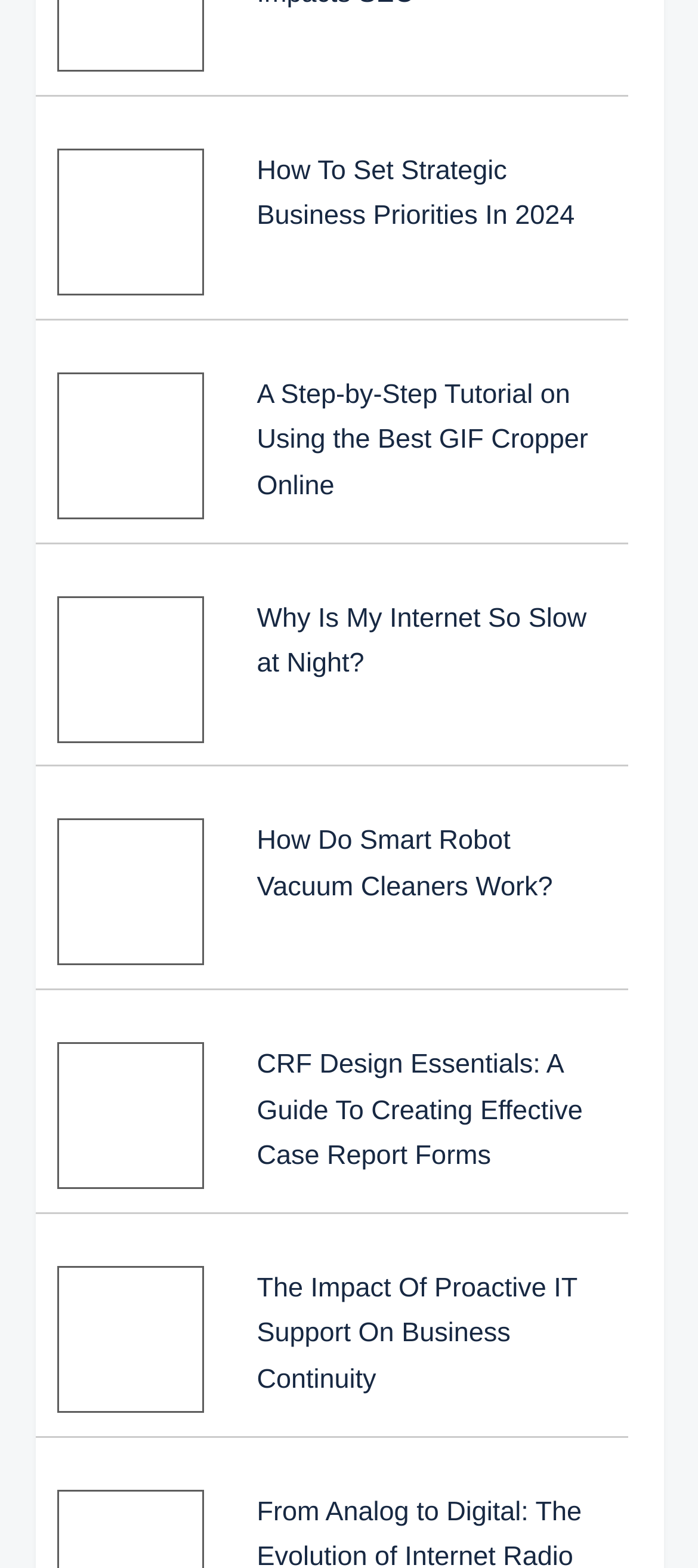Identify the bounding box coordinates for the element that needs to be clicked to fulfill this instruction: "Open the link 'gif cropper'". Provide the coordinates in the format of four float numbers between 0 and 1: [left, top, right, bottom].

[0.081, 0.316, 0.291, 0.334]